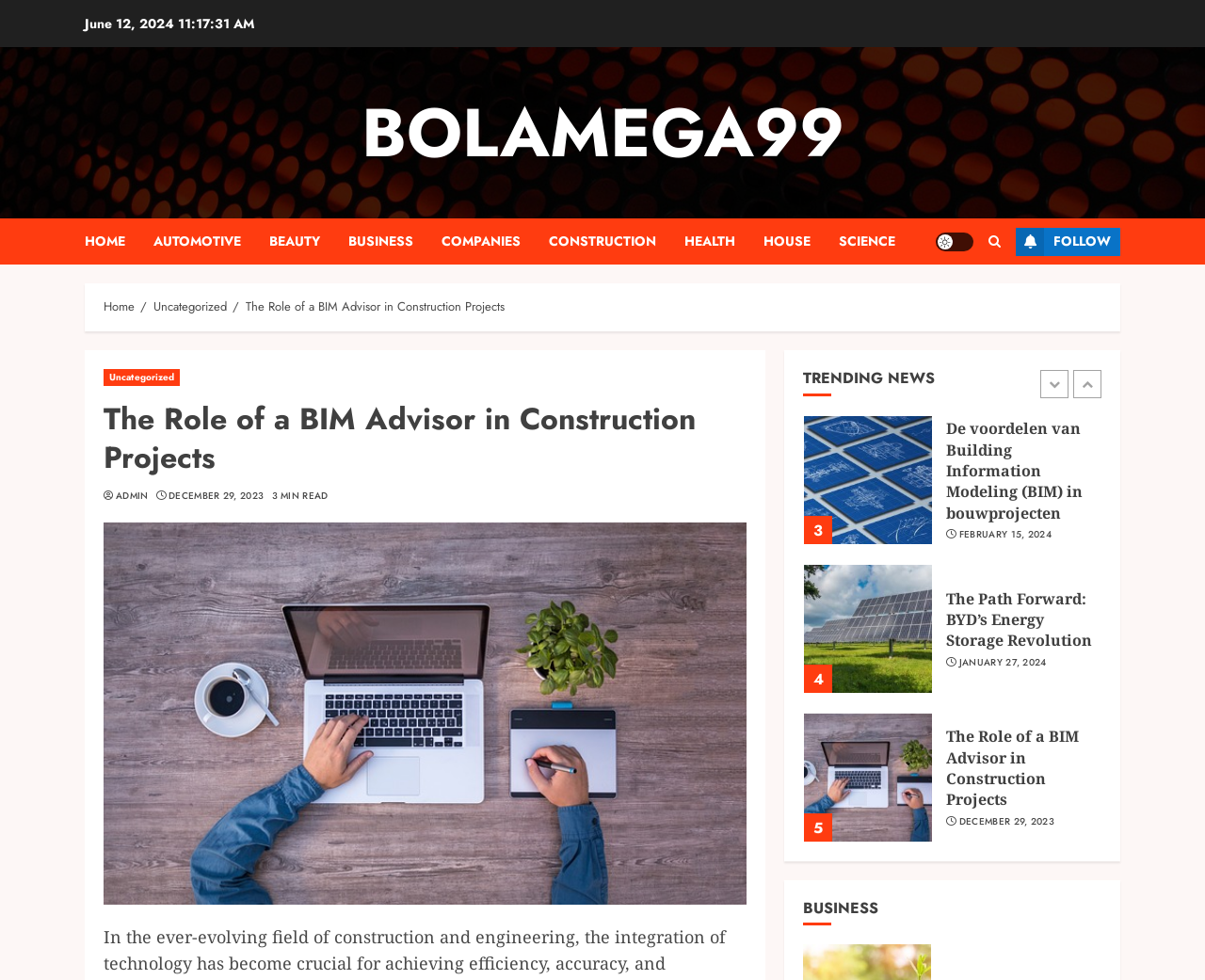What is the date of the current article?
From the details in the image, provide a complete and detailed answer to the question.

I found the date of the current article by looking at the top of the webpage, where it says 'June 12, 2024' in a static text element.